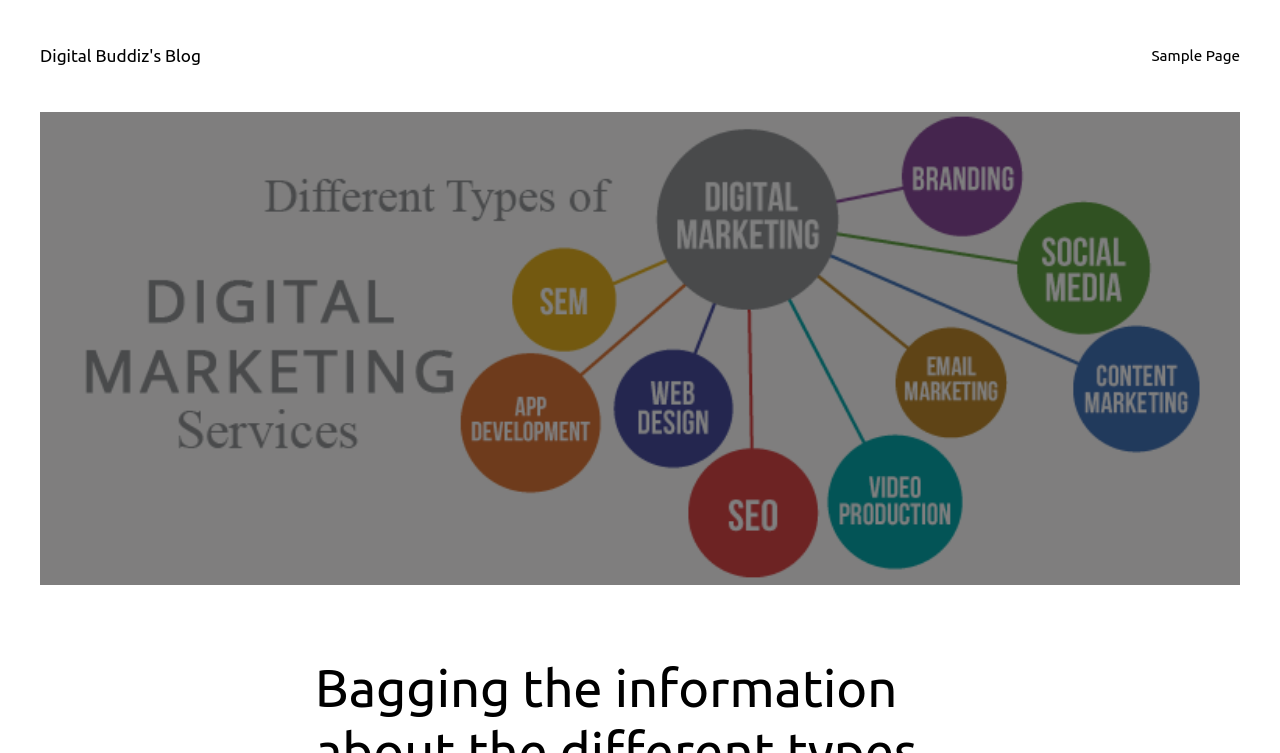Identify the bounding box coordinates for the UI element that matches this description: "Sample Page".

[0.9, 0.058, 0.969, 0.09]